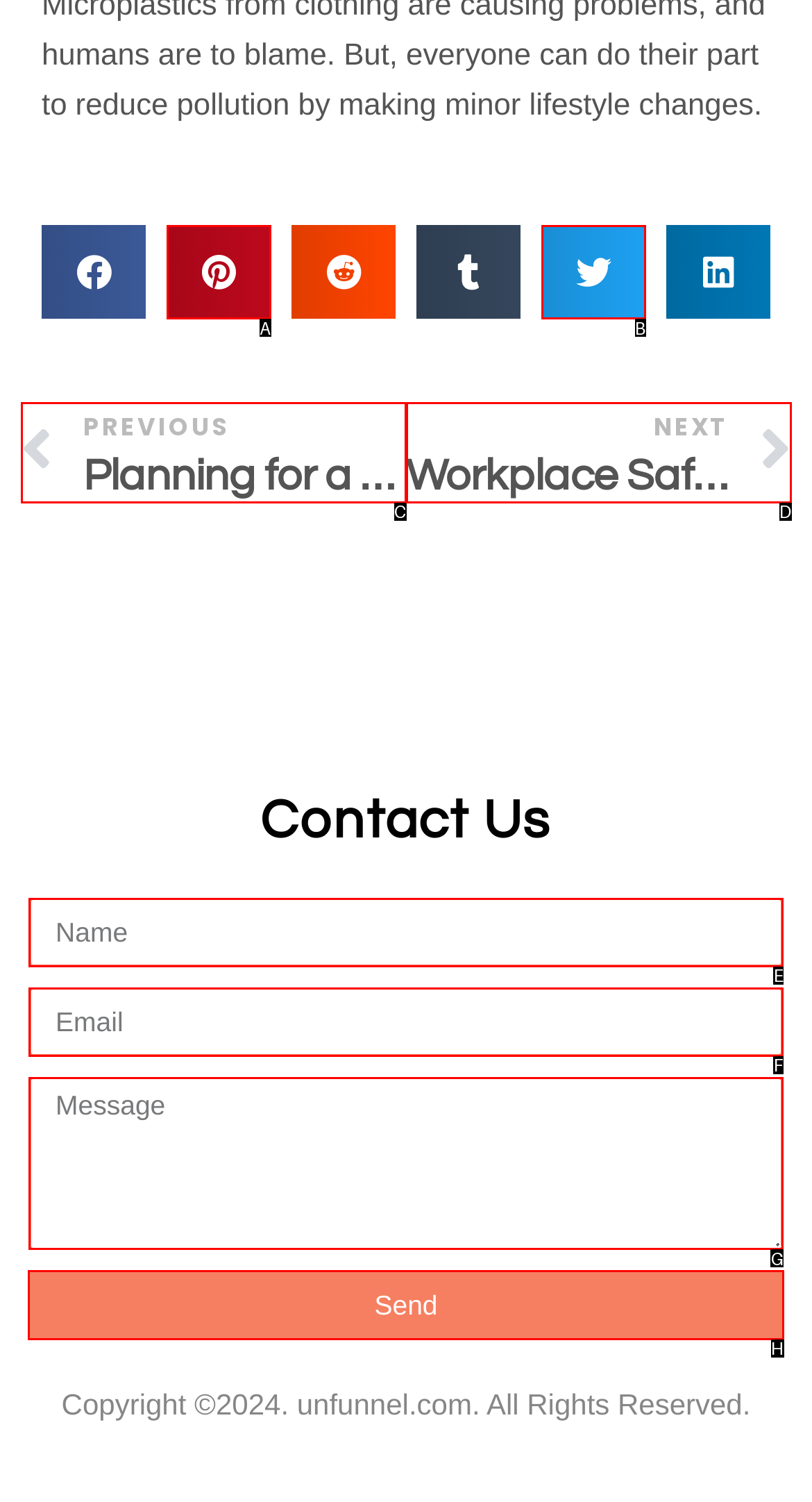Point out the HTML element I should click to achieve the following task: Send a message Provide the letter of the selected option from the choices.

H